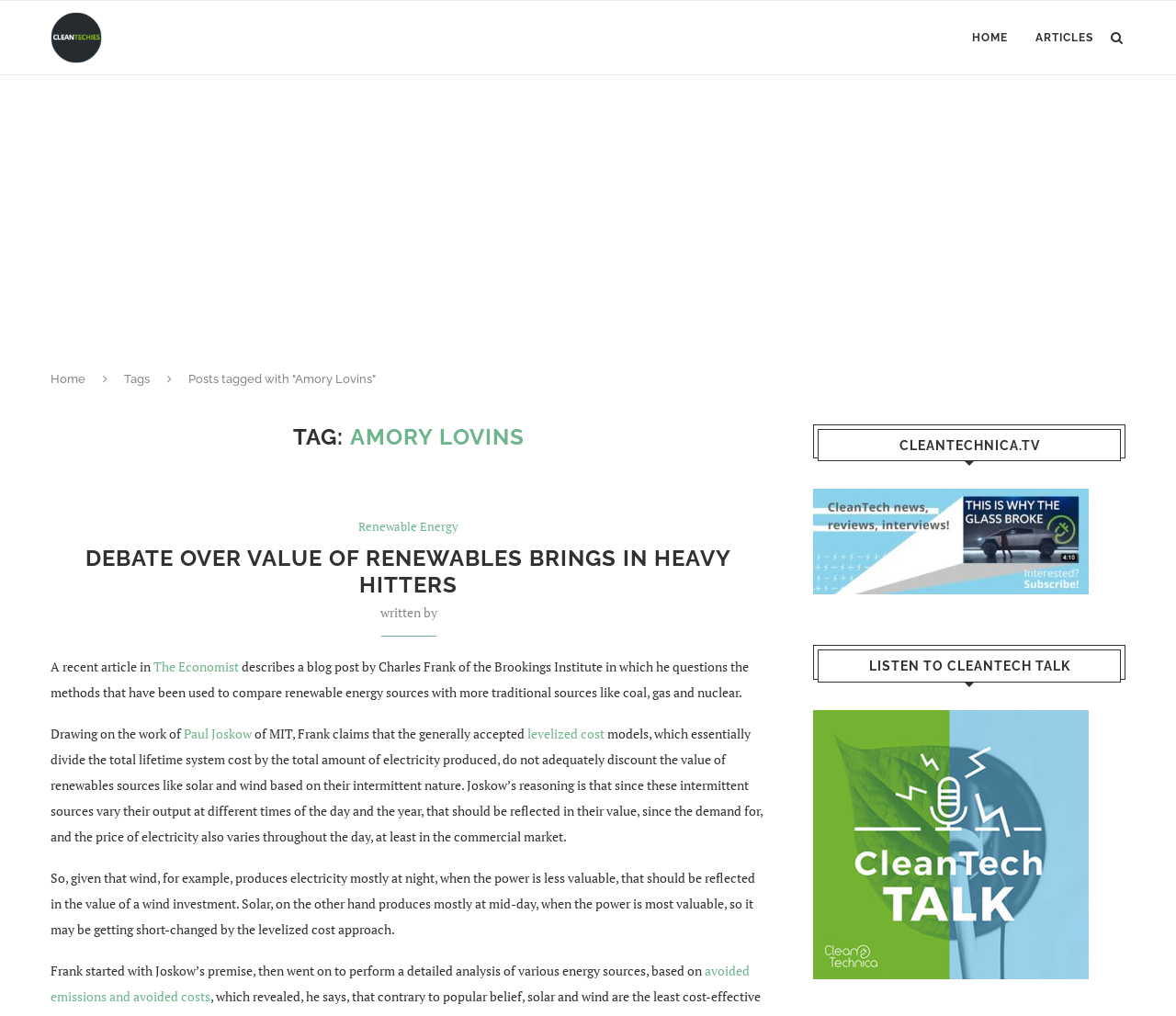Who is the author of the article that describes a blog post by Charles Frank?
Look at the image and answer the question using a single word or phrase.

Not specified